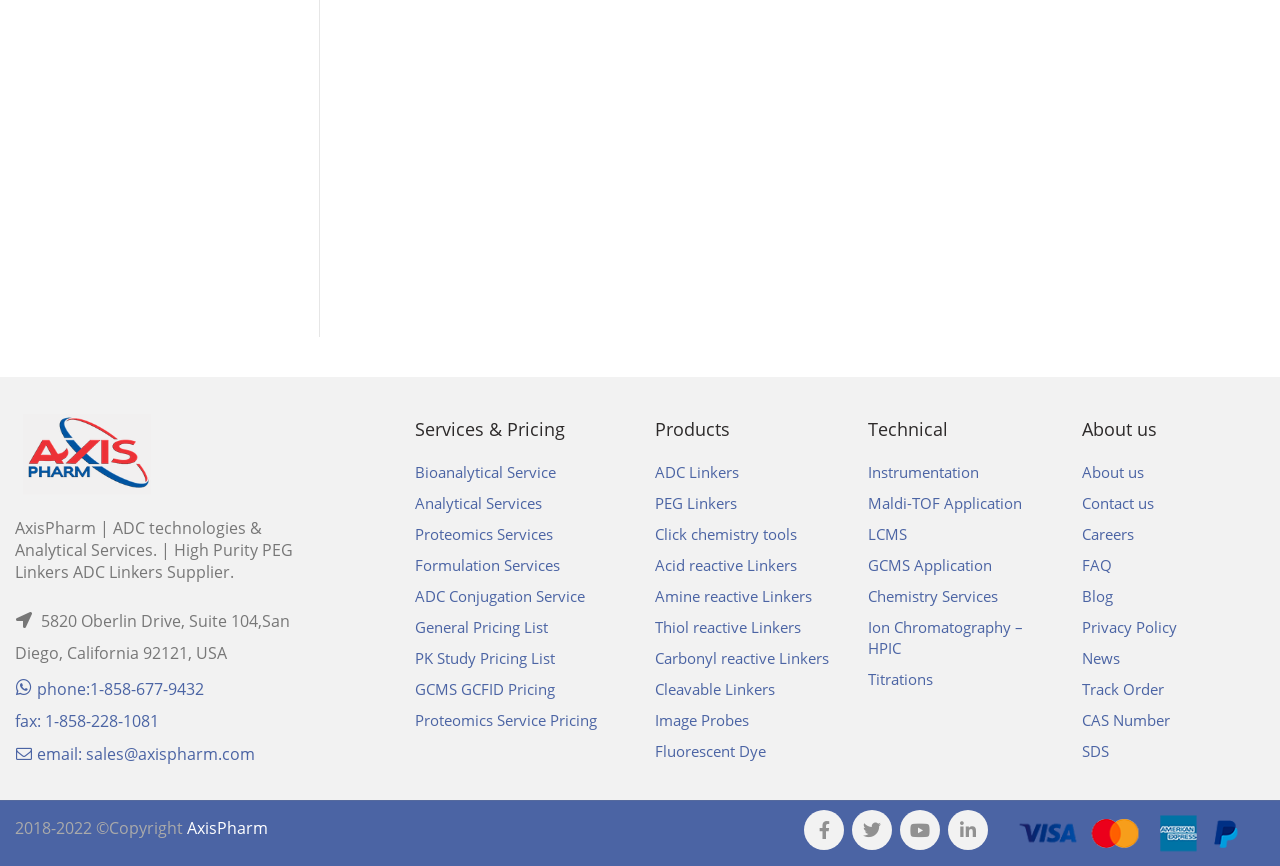Determine the bounding box coordinates for the UI element with the following description: "SDS". The coordinates should be four float numbers between 0 and 1, represented as [left, top, right, bottom].

[0.845, 0.855, 0.866, 0.878]